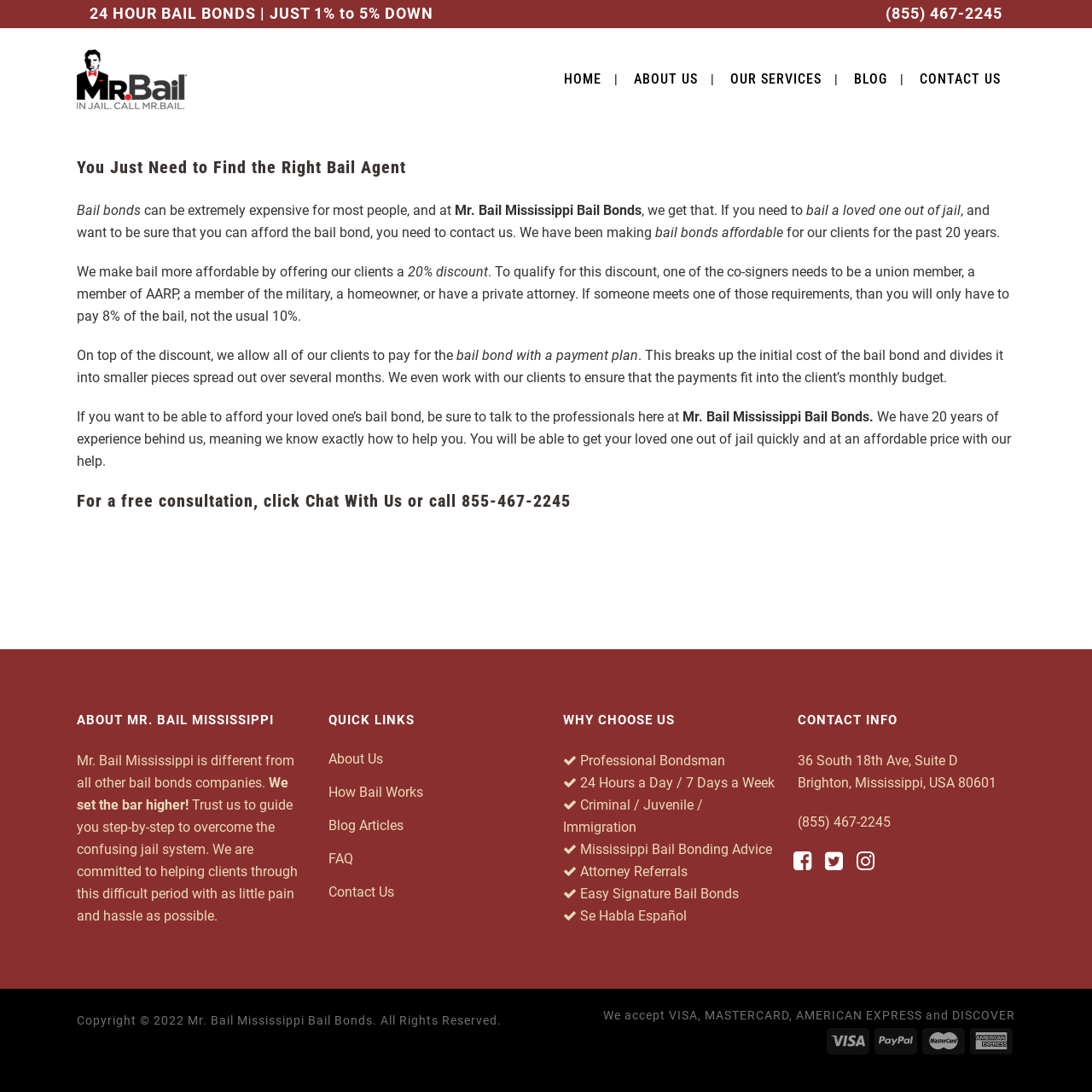Provide a single word or phrase to answer the given question: 
What is the discount offered to certain clients?

20% discount